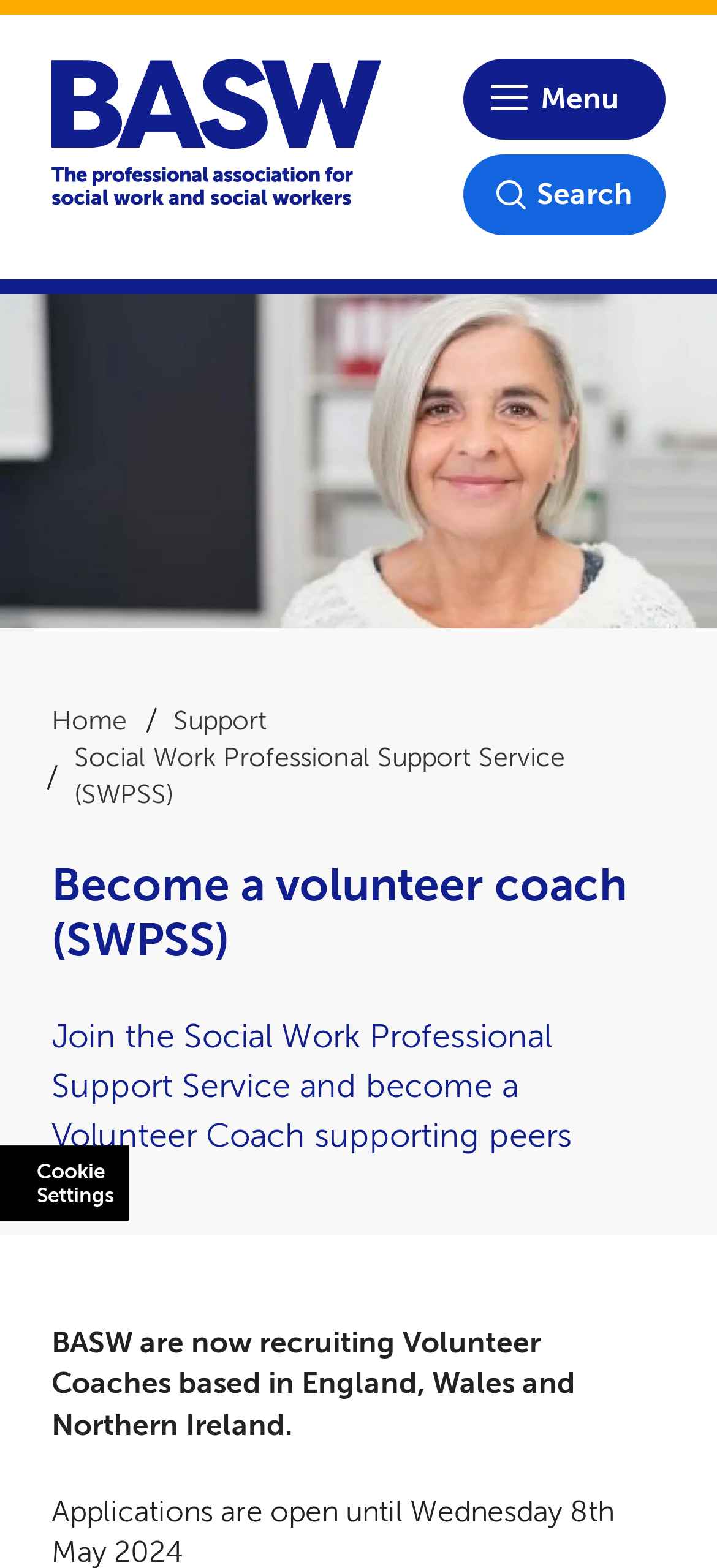Pinpoint the bounding box coordinates of the clickable element needed to complete the instruction: "Go to 'Home' page". The coordinates should be provided as four float numbers between 0 and 1: [left, top, right, bottom].

[0.072, 0.038, 0.533, 0.131]